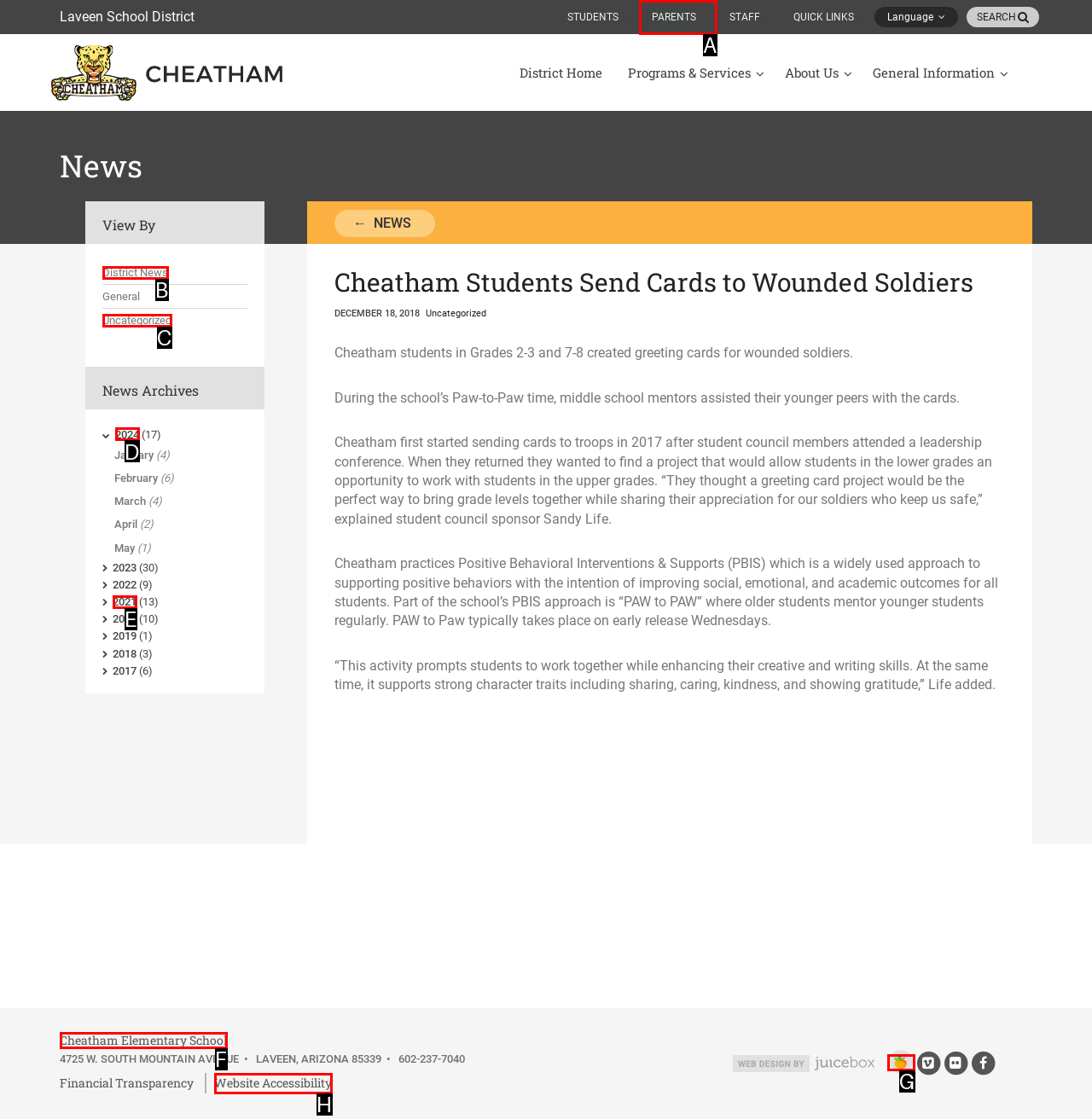From the choices given, find the HTML element that matches this description: Website Accessibility. Answer with the letter of the selected option directly.

H